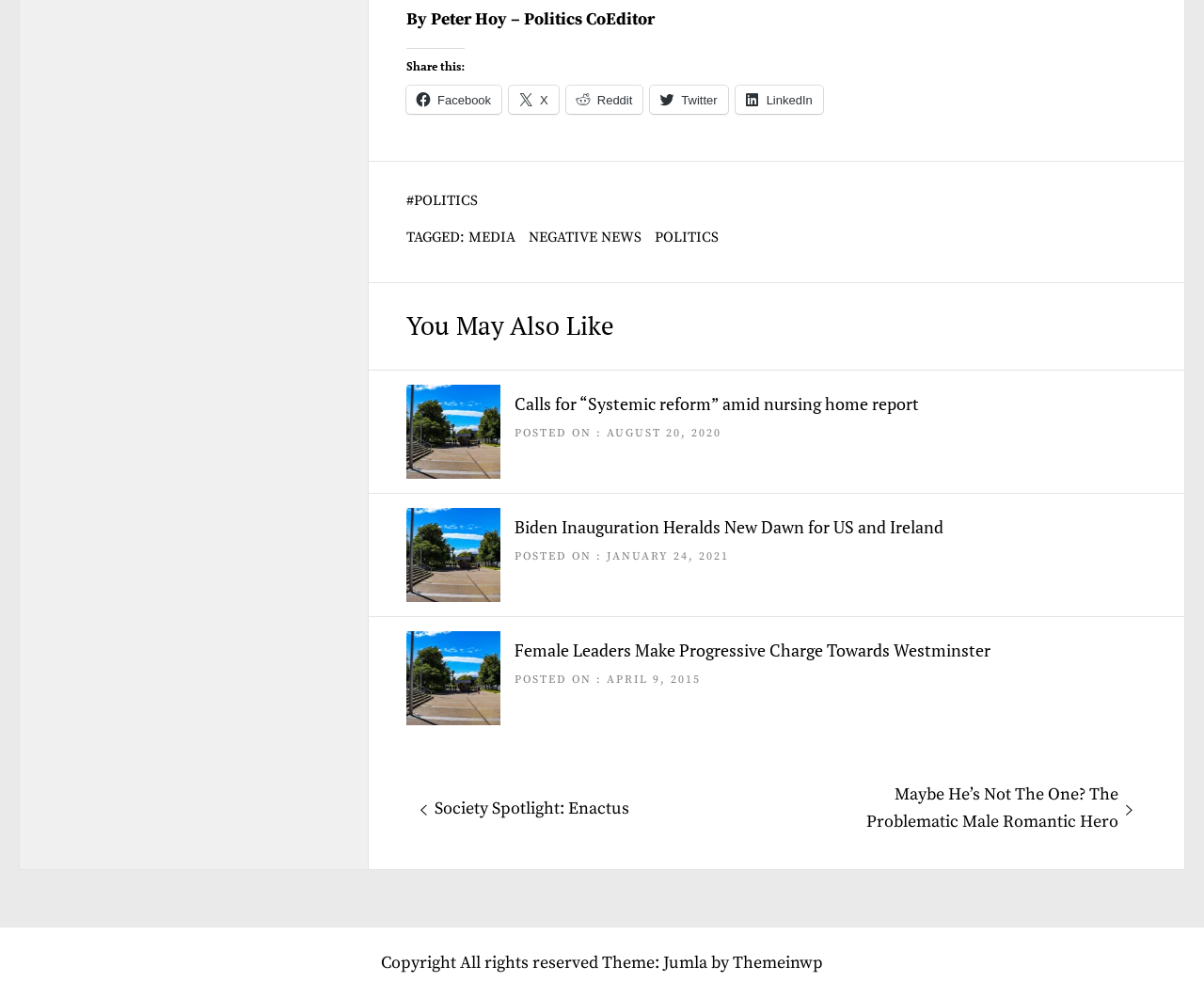What is the category of the article 'Calls for “Systemic reform” amid nursing home report'?
Using the image as a reference, deliver a detailed and thorough answer to the question.

The category is mentioned in the footer section, where it says 'TAGGED:' and lists the categories, including 'POLITICS'.